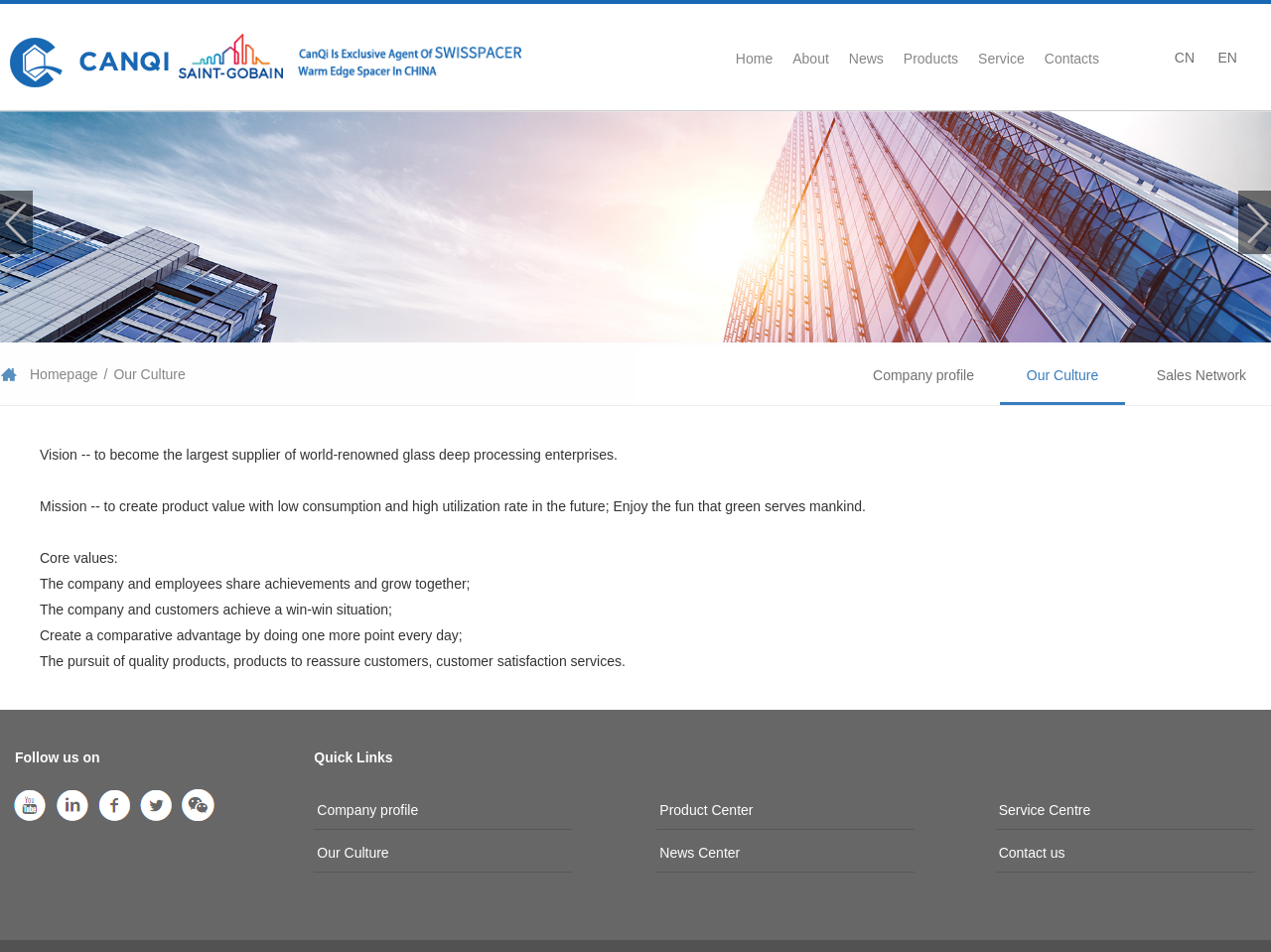What is the company's mission?
Analyze the image and provide a thorough answer to the question.

The company's mission is to create product value with low consumption and high utilization rate in the future, and to enjoy the fun that green serves mankind, as stated in the 'Our Culture' section of the webpage.